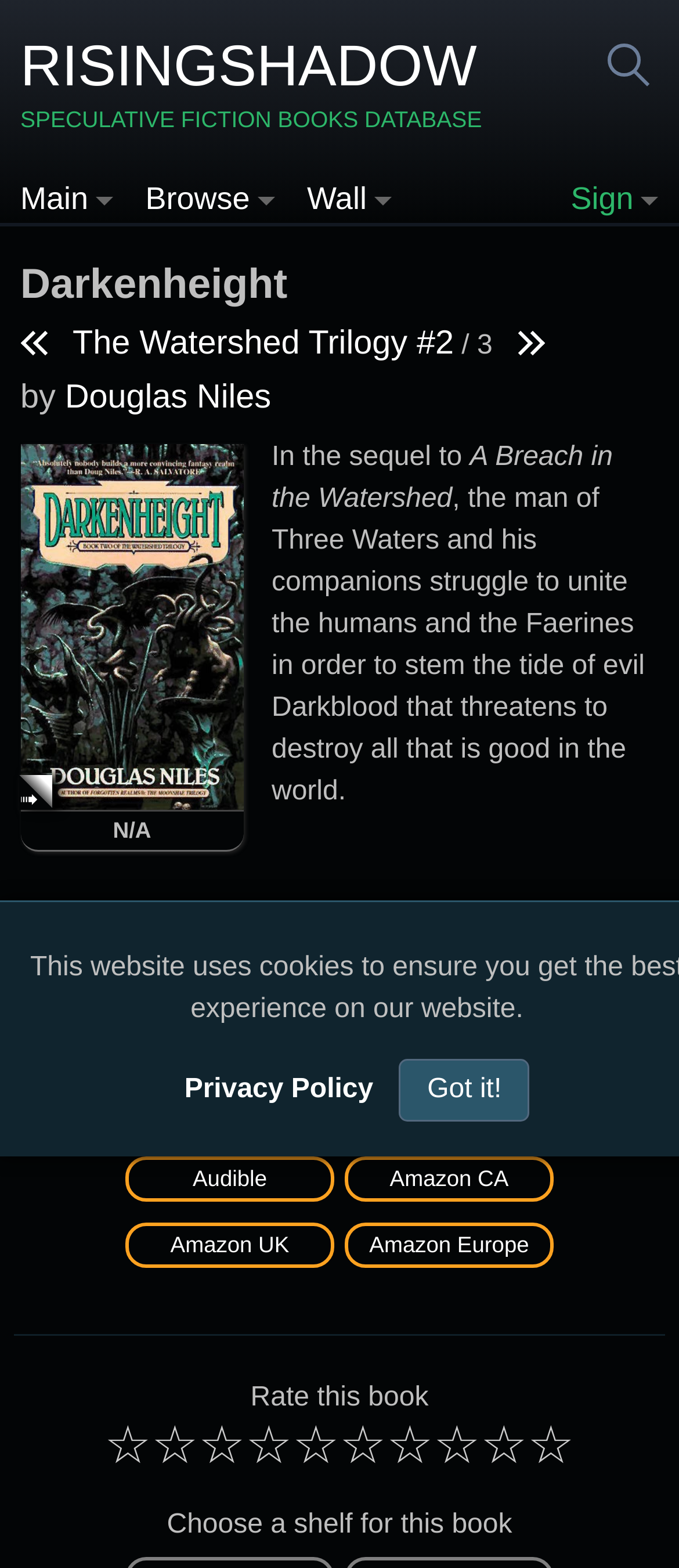Pinpoint the bounding box coordinates of the element to be clicked to execute the instruction: "Go to Douglas Niles' author page".

[0.096, 0.242, 0.399, 0.265]